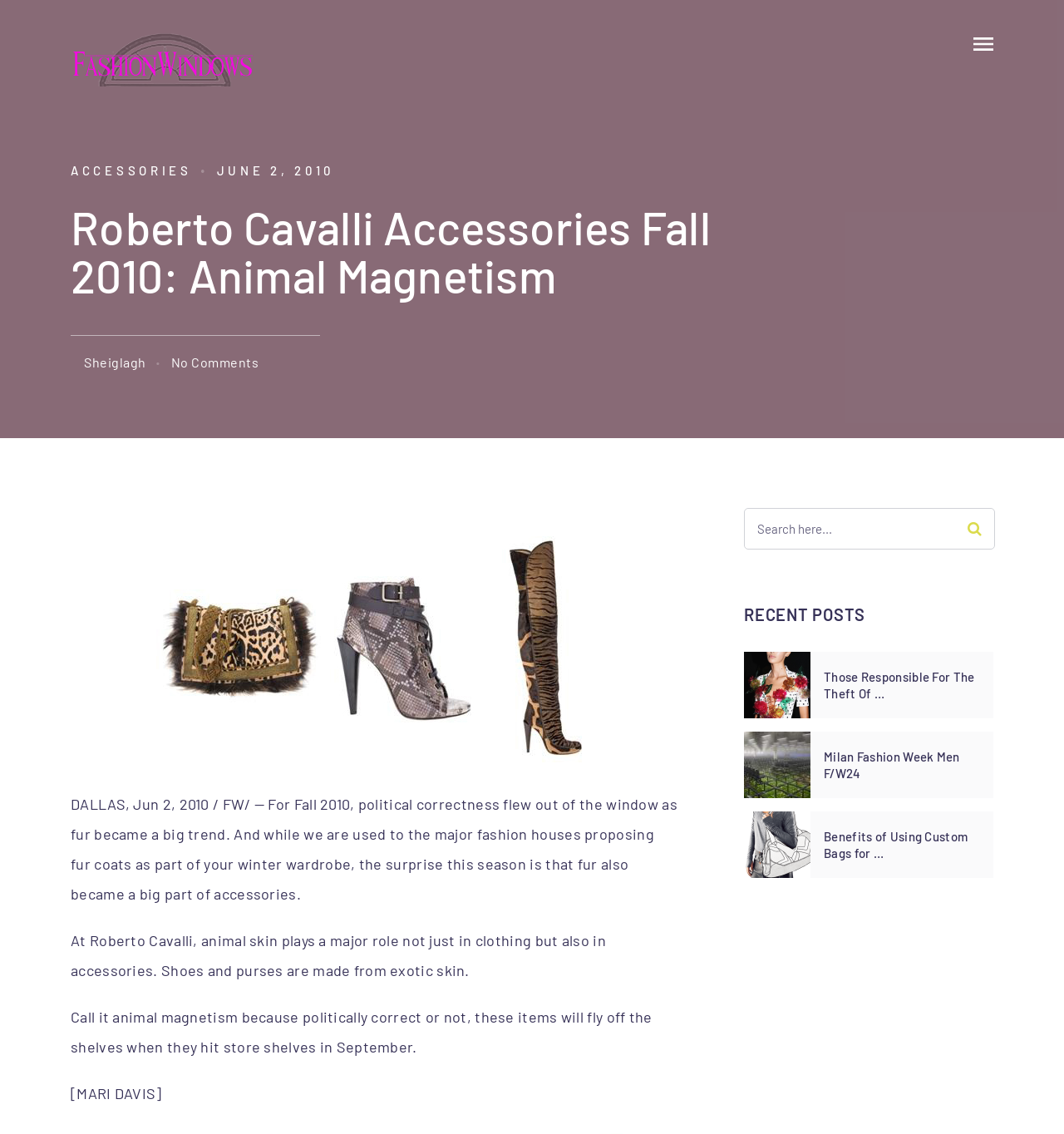What is the purpose of the textbox at the bottom of the webpage?
Kindly offer a detailed explanation using the data available in the image.

I found the purpose of the textbox by looking at its placeholder text which says 'Search here...' and its location at the bottom of the webpage, suggesting that it is a search function.